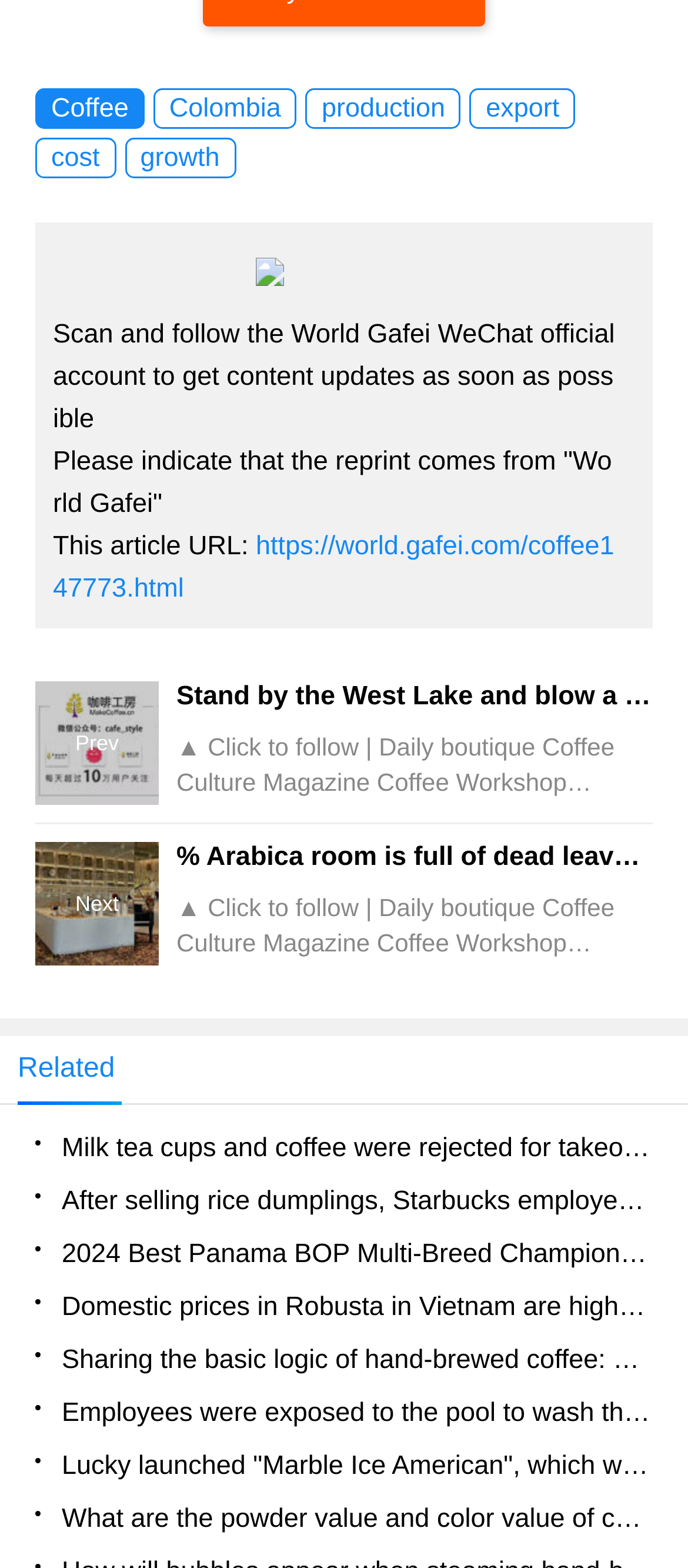Provide the bounding box coordinates of the HTML element described by the text: "growth".

[0.181, 0.088, 0.342, 0.113]